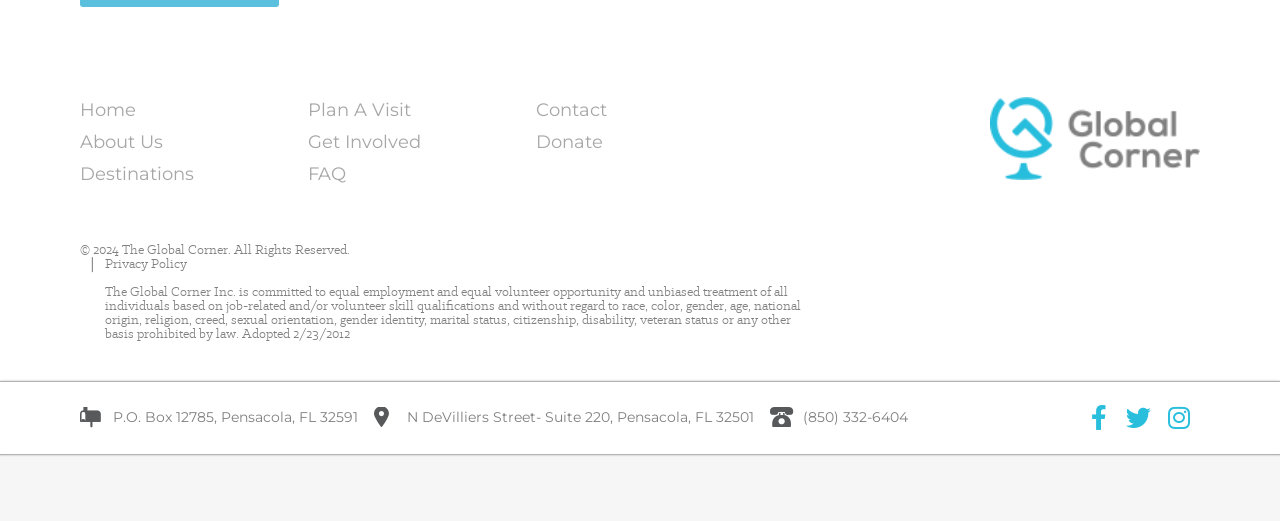Respond to the question below with a single word or phrase: What is the address of The Global Corner?

P.O. Box 12785, Pensacola, FL 32591